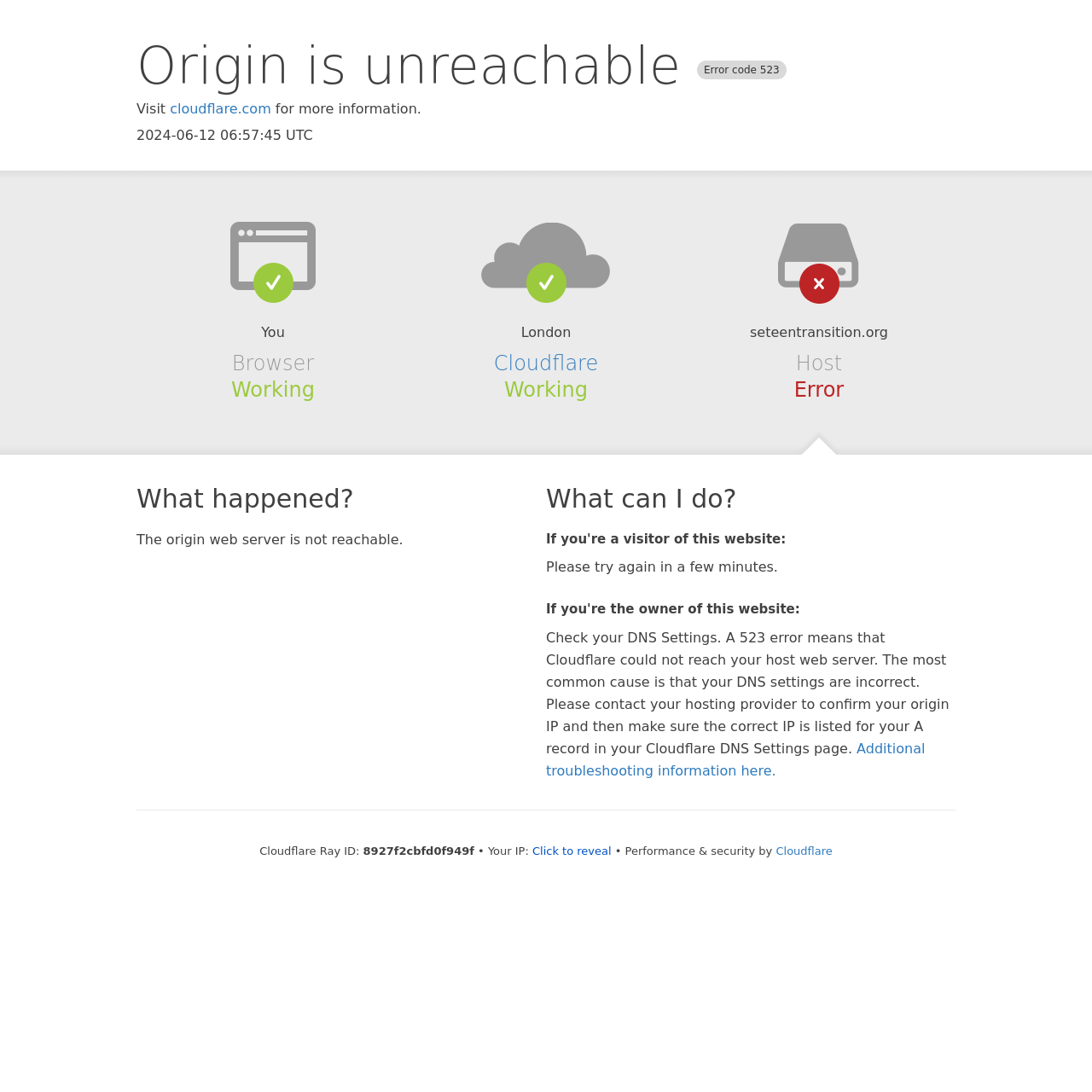Given the webpage screenshot and the description, determine the bounding box coordinates (top-left x, top-left y, bottom-right x, bottom-right y) that define the location of the UI element matching this description: Additional troubleshooting information here.

[0.5, 0.678, 0.847, 0.713]